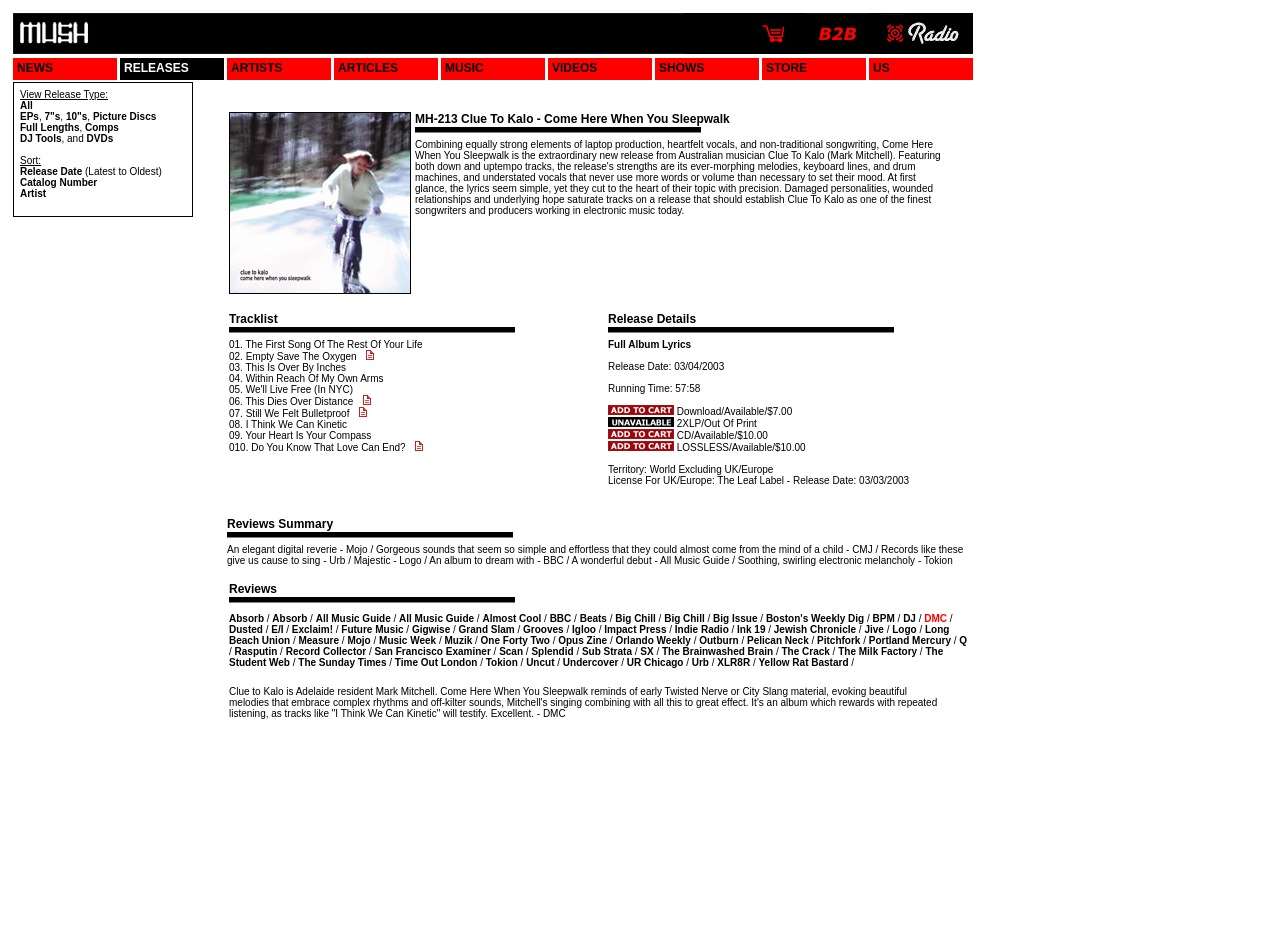Reply to the question below using a single word or brief phrase:
What is the price of the 2XLP?

$10.00